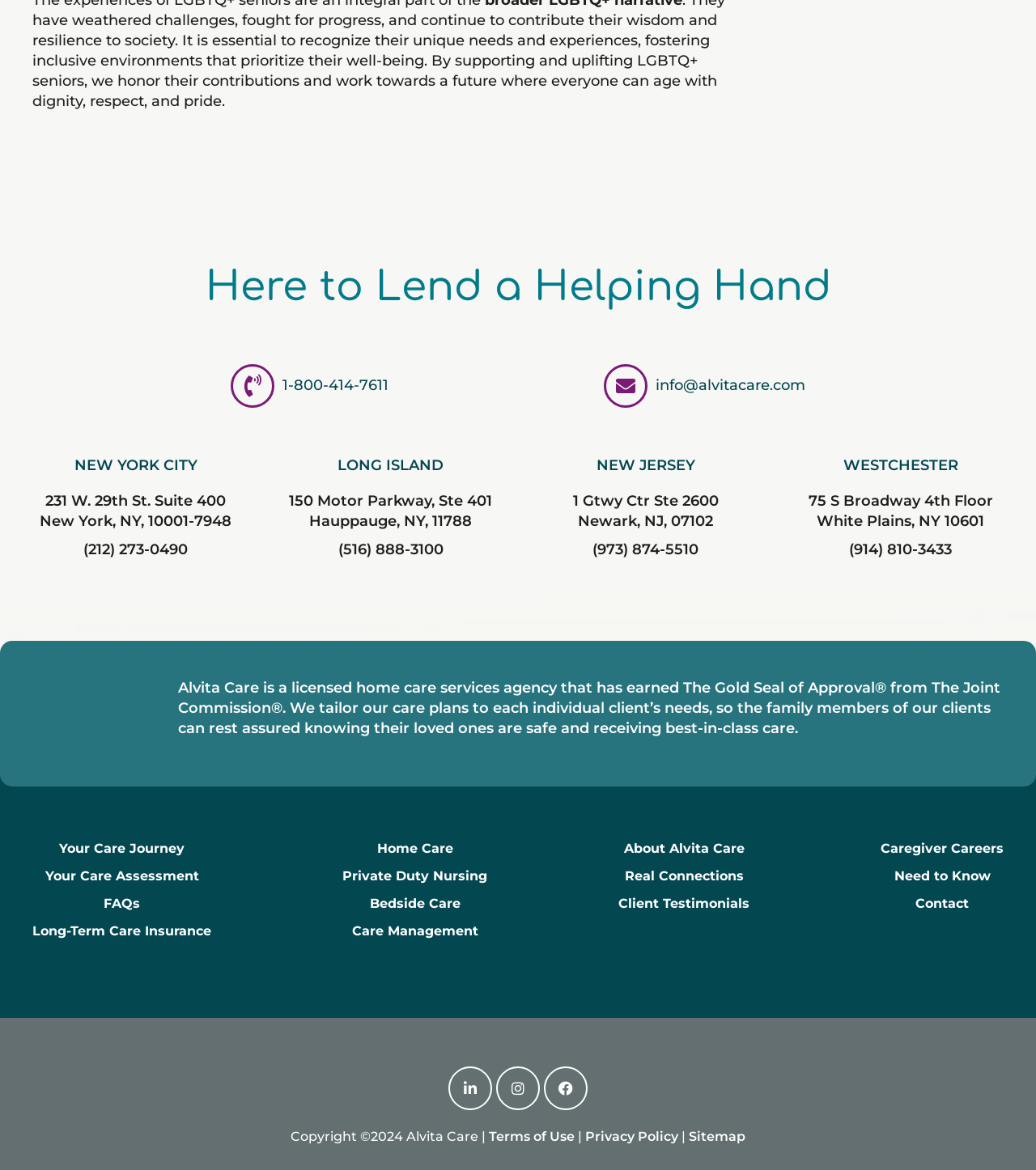Answer the question with a brief word or phrase:
What is the phone number for Alvita Care's New York City location?

(212) 273-0490